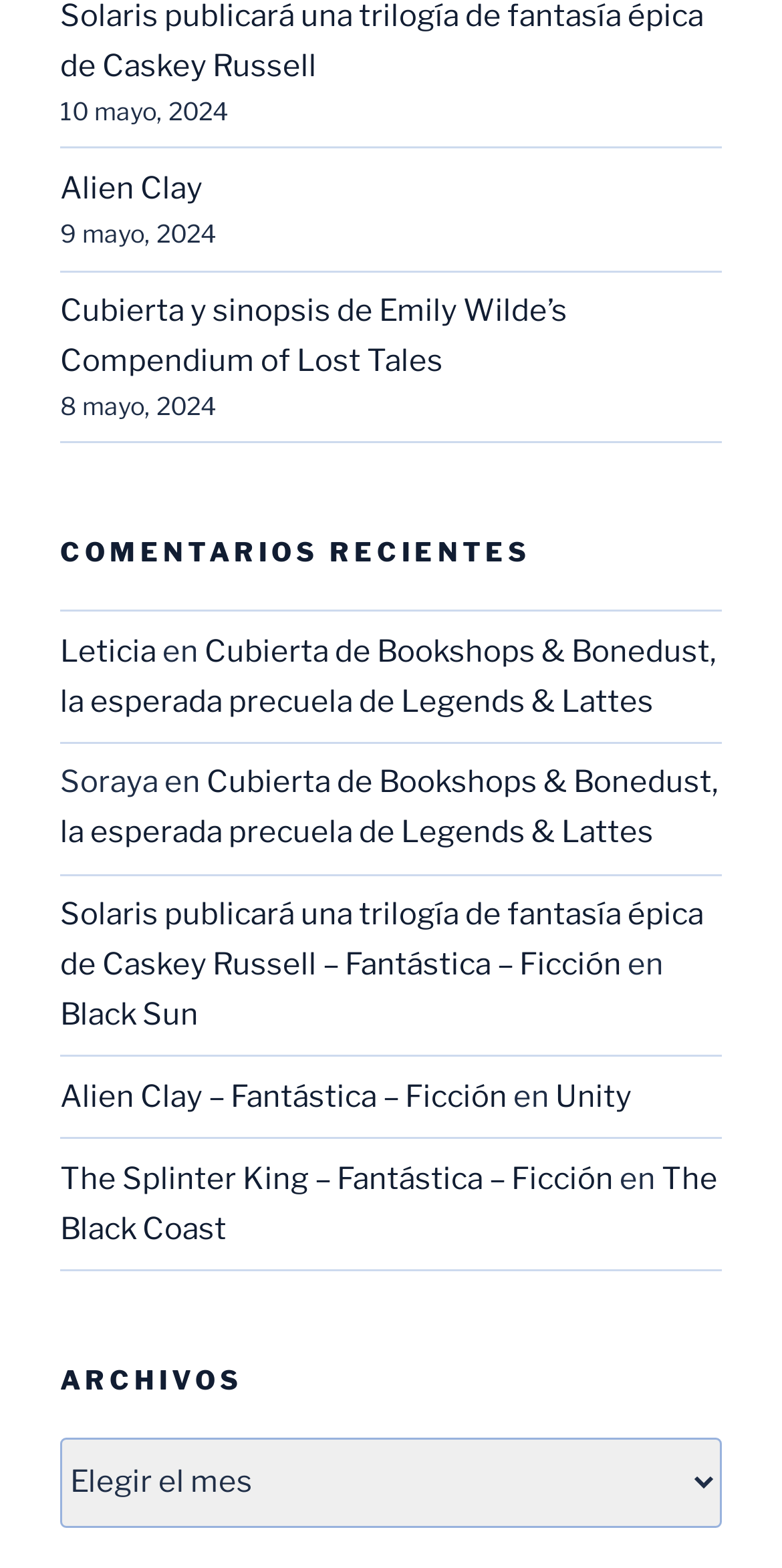Provide a short, one-word or phrase answer to the question below:
What is the name of the second recent comment author?

Soraya